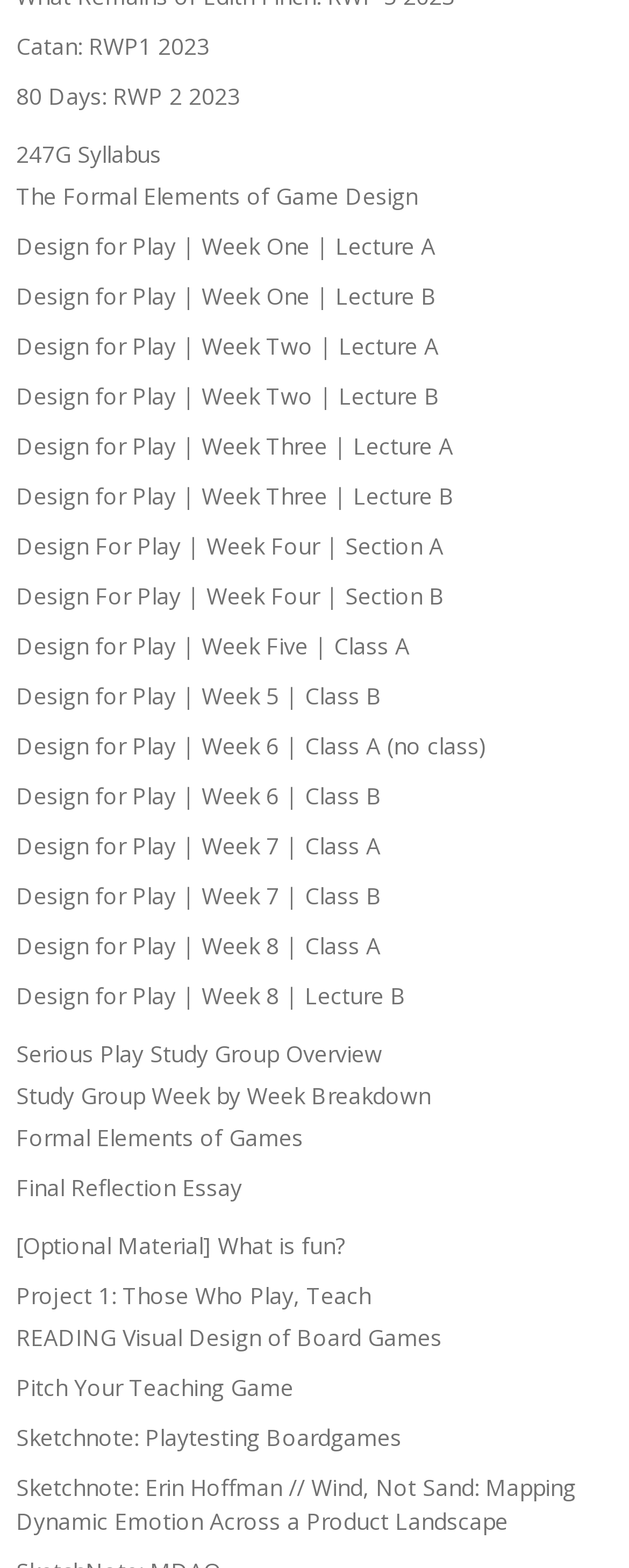Determine the bounding box coordinates for the clickable element to execute this instruction: "Access the lecture notes for Design for Play Week One Lecture A". Provide the coordinates as four float numbers between 0 and 1, i.e., [left, top, right, bottom].

[0.026, 0.147, 0.692, 0.167]